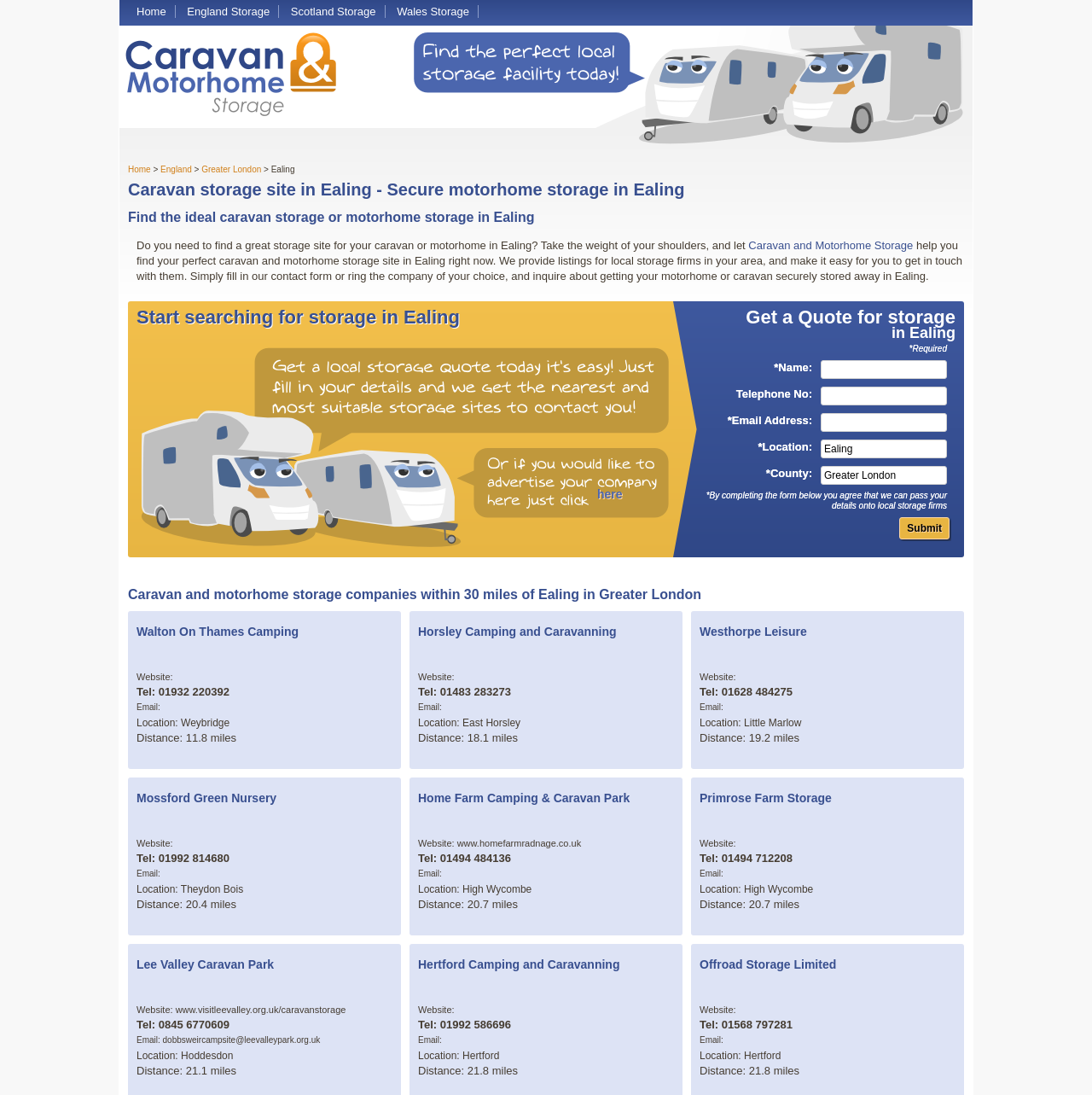Identify and provide the text of the main header on the webpage.

Caravan storage site in Ealing - Secure motorhome storage in Ealing